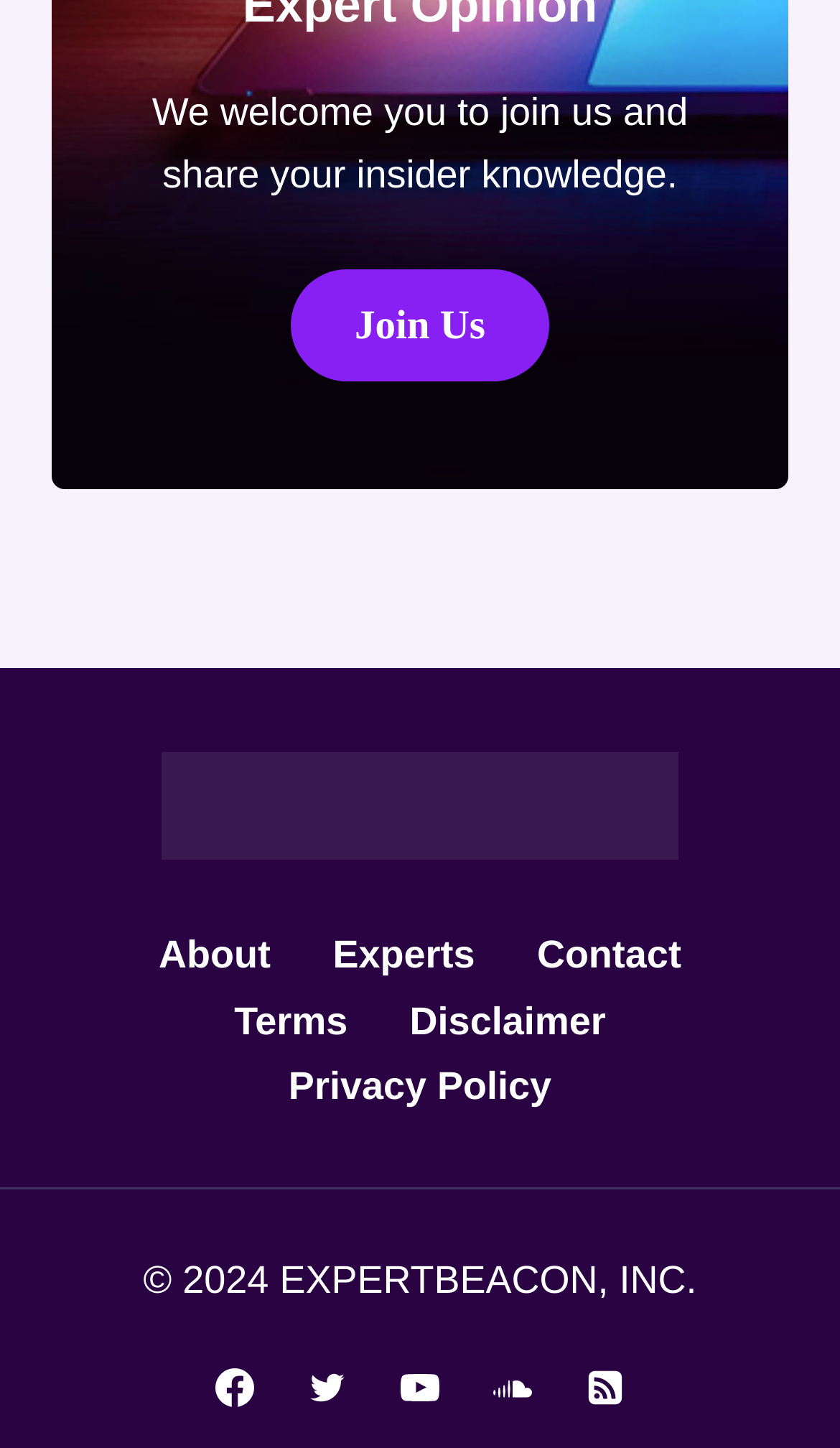Determine the bounding box coordinates of the clickable region to follow the instruction: "go to Experts page".

[0.359, 0.638, 0.602, 0.684]